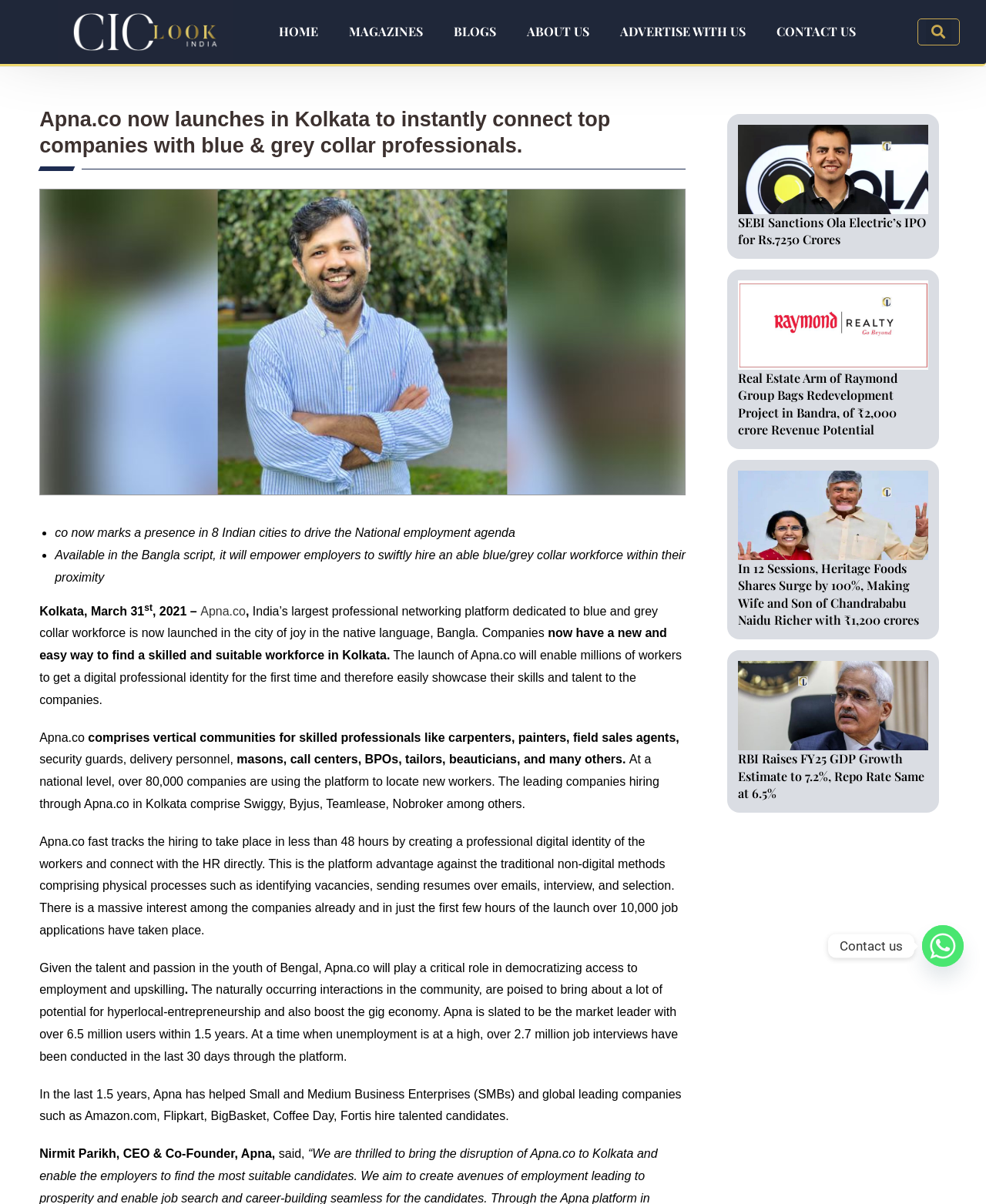Can you look at the image and give a comprehensive answer to the question:
What is the number of job interviews conducted through Apna.co in the last 30 days?

According to the webpage, over 2.7 million job interviews have been conducted in the last 30 days through the platform.